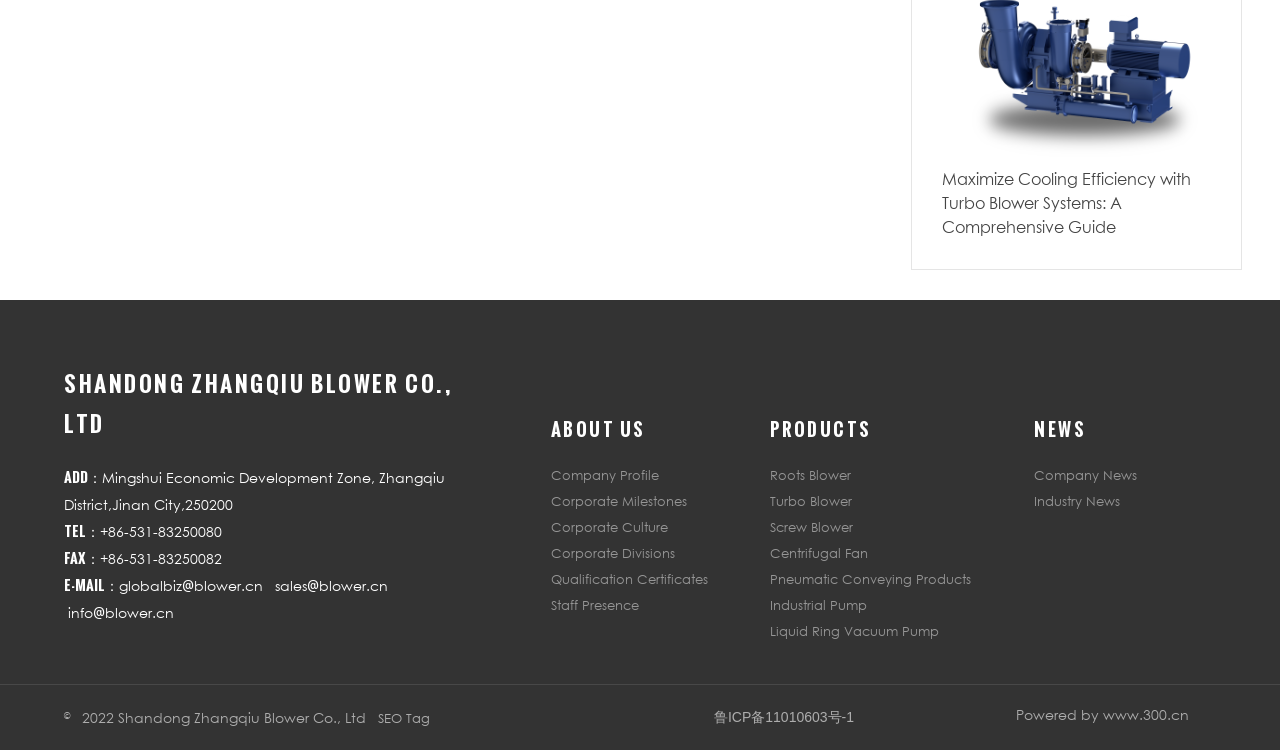Please determine the bounding box coordinates of the element's region to click in order to carry out the following instruction: "Learn about turbo blower systems". The coordinates should be four float numbers between 0 and 1, i.e., [left, top, right, bottom].

[0.736, 0.063, 0.946, 0.084]